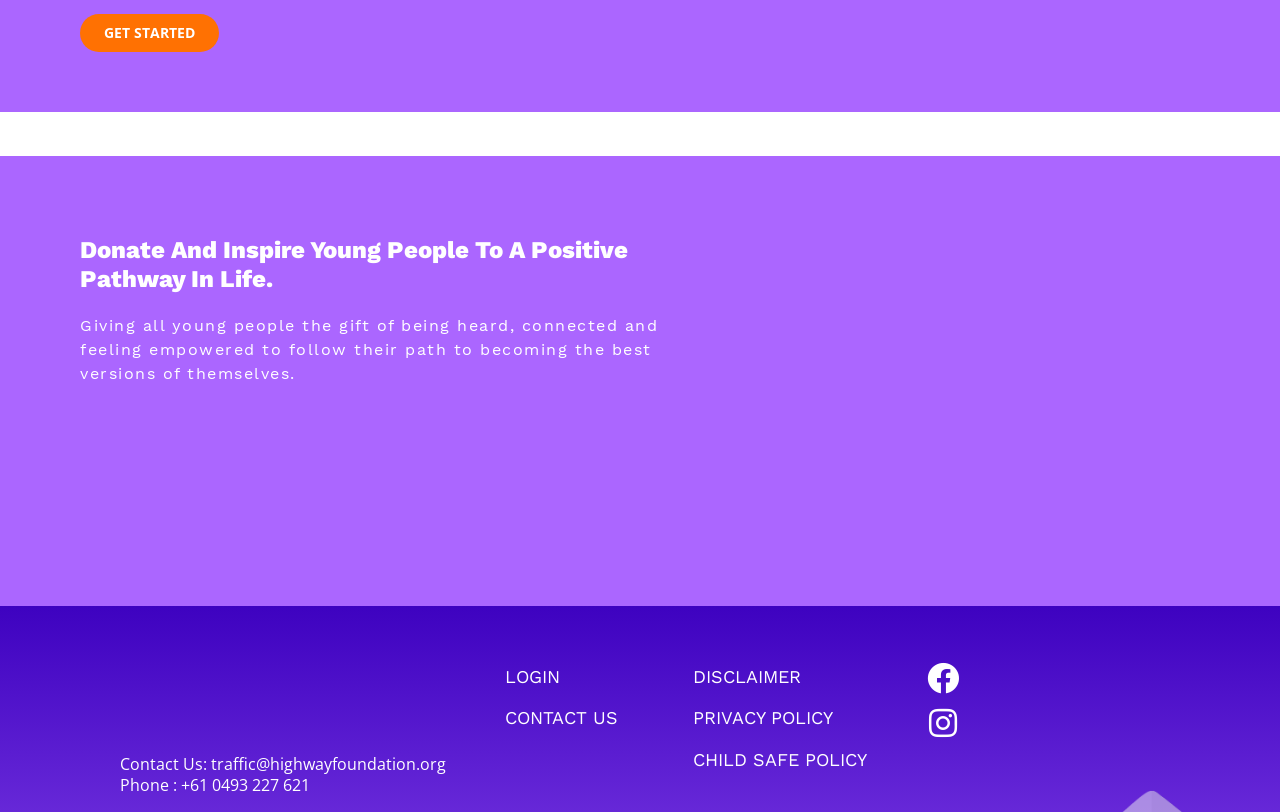Specify the bounding box coordinates of the element's area that should be clicked to execute the given instruction: "Click on GET STARTED". The coordinates should be four float numbers between 0 and 1, i.e., [left, top, right, bottom].

[0.062, 0.018, 0.171, 0.064]